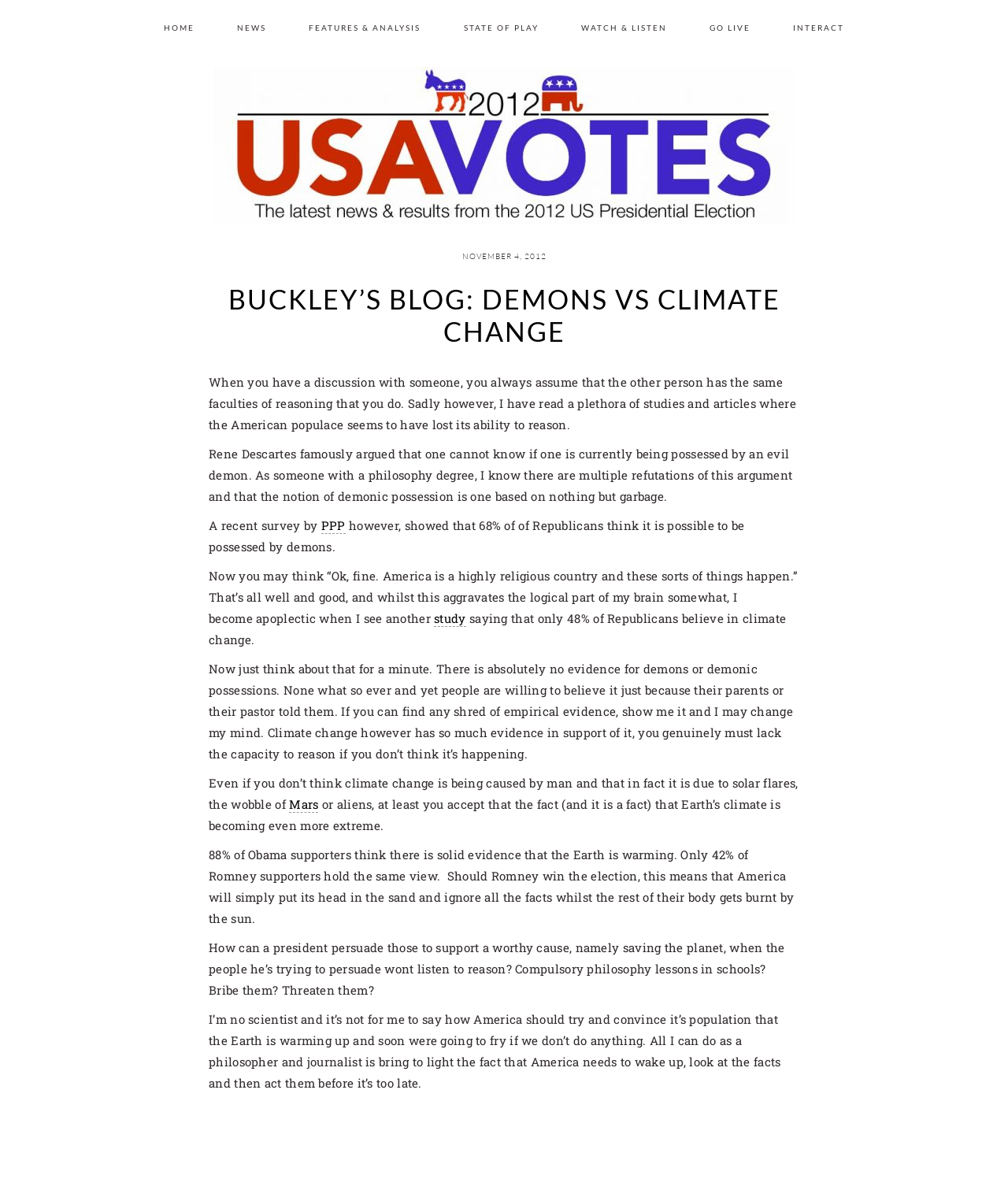Please answer the following question using a single word or phrase: What is the percentage of Obama supporters who think there is solid evidence that the Earth is warming?

88%